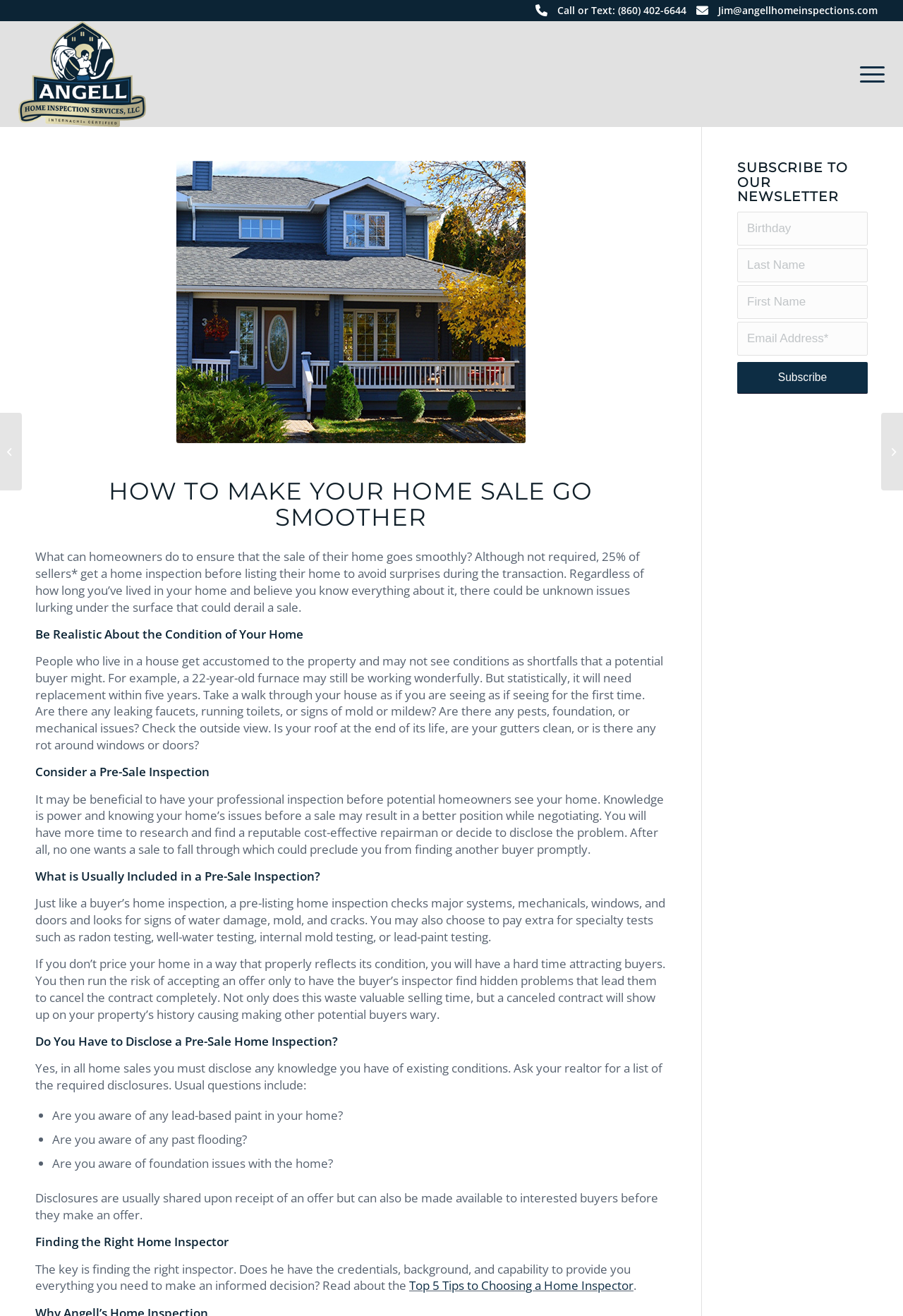Mark the bounding box of the element that matches the following description: "aria-label="Angell Home Inspection Services"".

[0.02, 0.016, 0.162, 0.097]